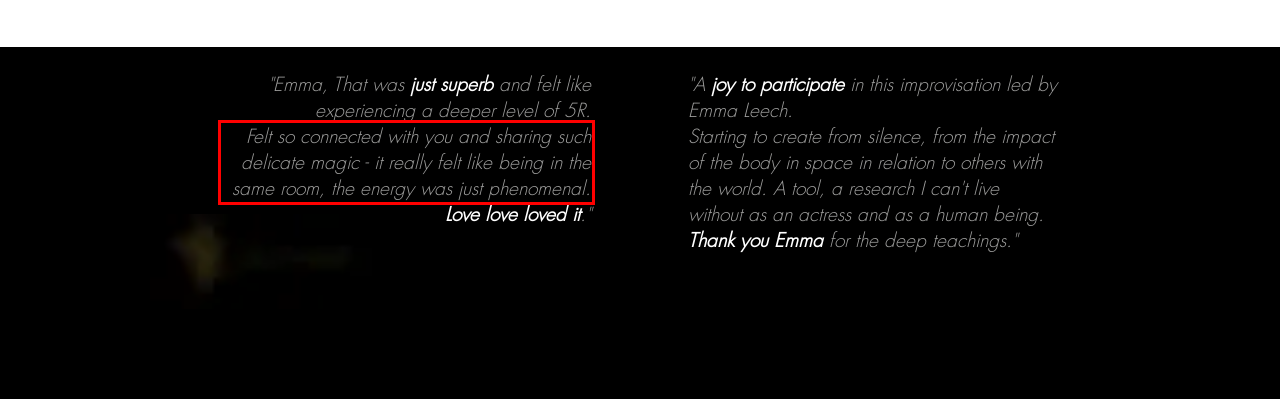Analyze the screenshot of the webpage and extract the text from the UI element that is inside the red bounding box.

Felt so connected with you and sharing such delicate magic - it really felt like being in the same room, the energy was just phenomenal.